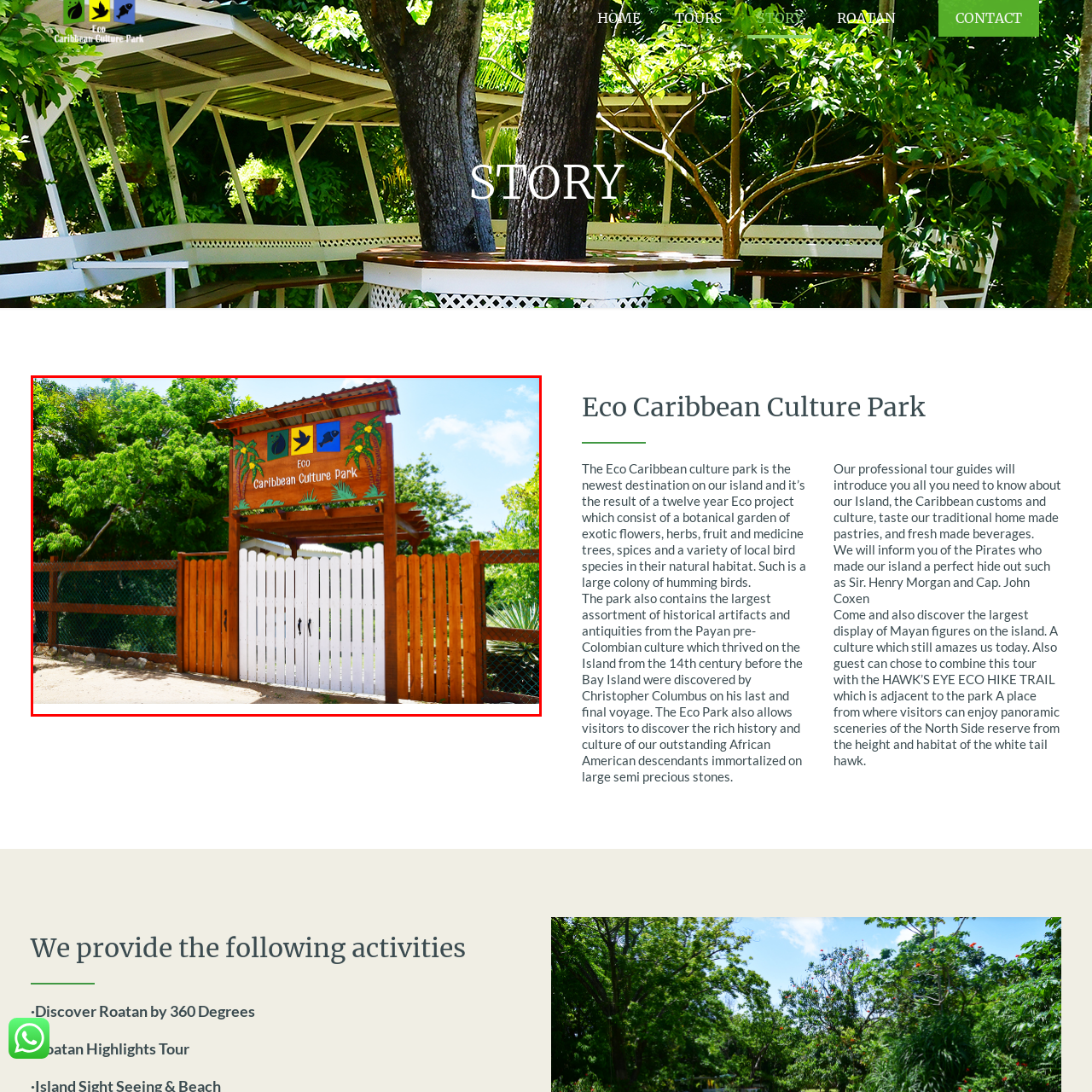What is the color of the sky?
Direct your attention to the highlighted area in the red bounding box of the image and provide a detailed response to the question.

The color of the sky can be determined by looking at the image, where the sky above the park's entrance is visible, and it appears to be a clear blue color, indicating a beautiful day.